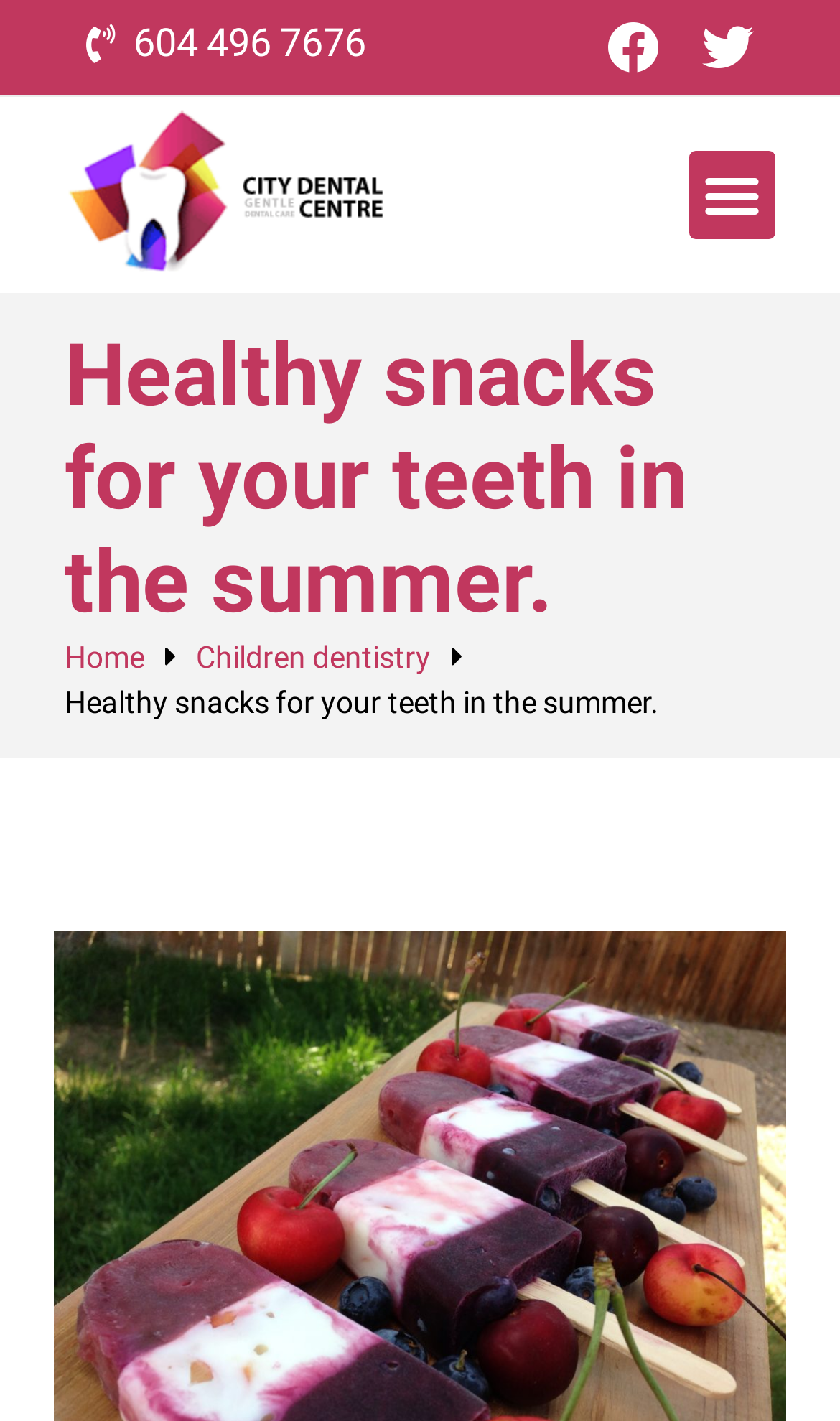Using the provided description: "Children dentistry", find the bounding box coordinates of the corresponding UI element. The output should be four float numbers between 0 and 1, in the format [left, top, right, bottom].

[0.233, 0.447, 0.513, 0.479]